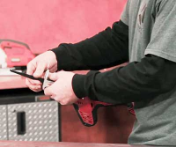What is the color of the person's shirt?
Please provide a single word or phrase as your answer based on the image.

Grey